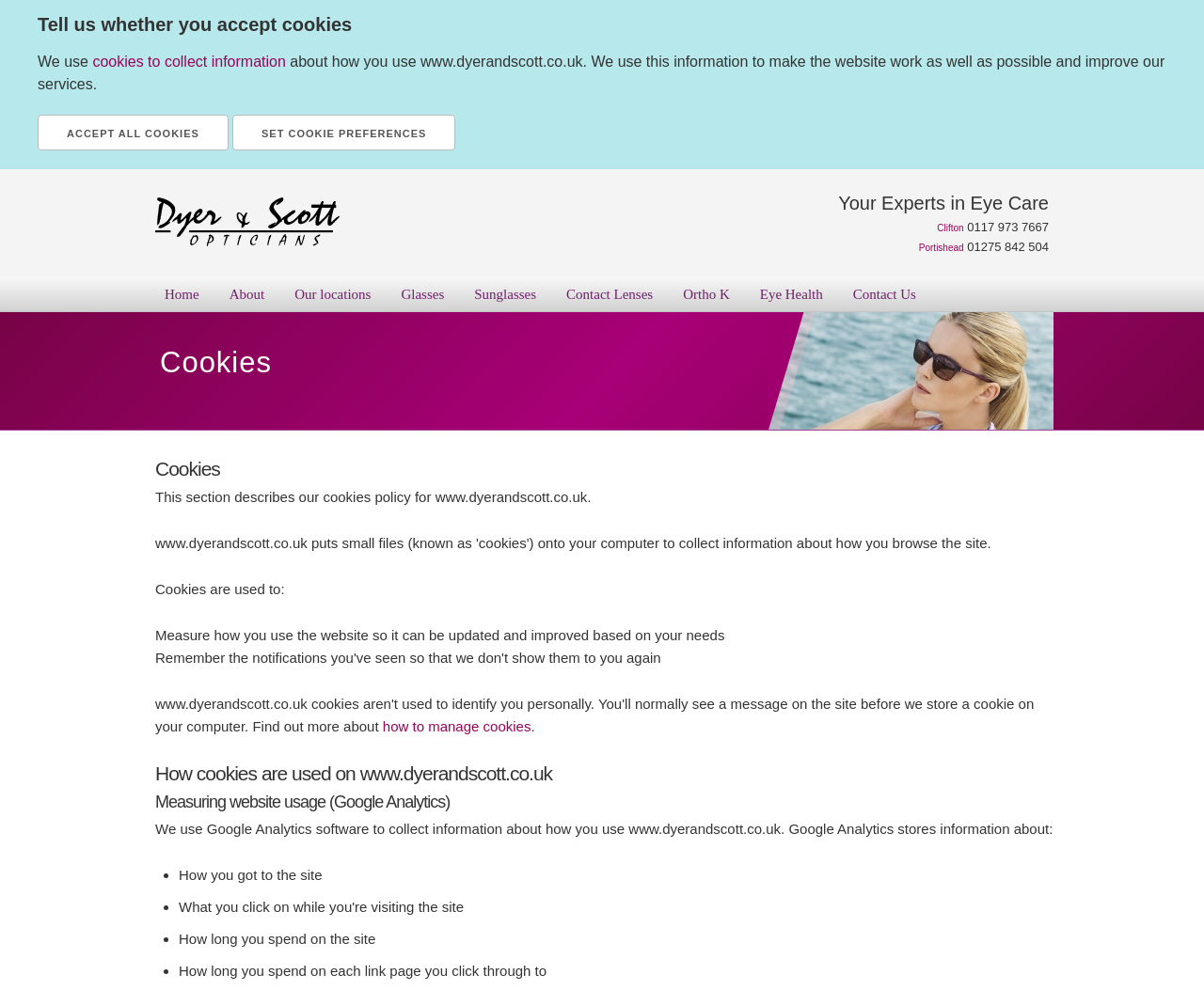Give a short answer using one word or phrase for the question:
What is the name of the eye care experts?

Dyer and Scott